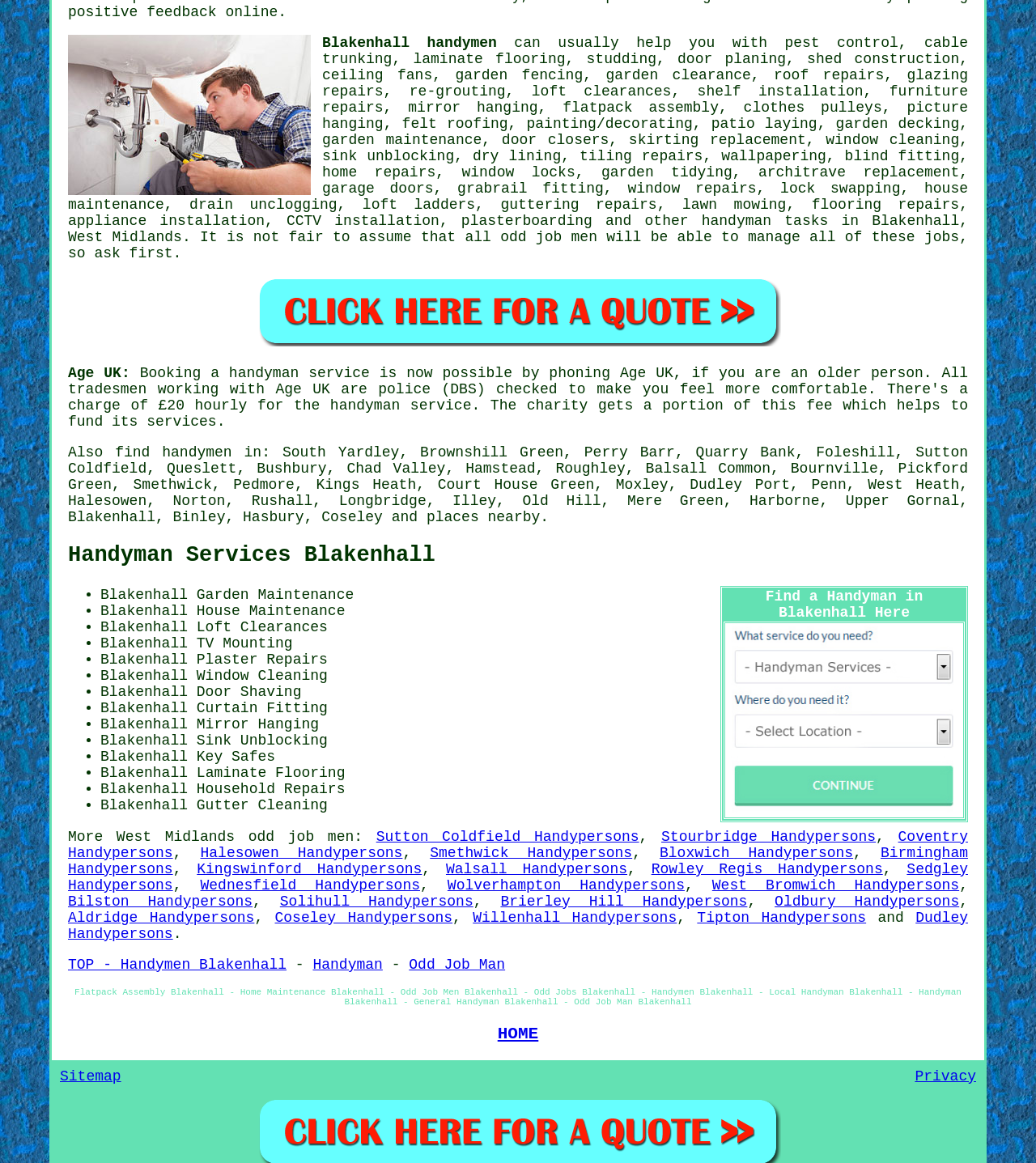Pinpoint the bounding box coordinates of the element to be clicked to execute the instruction: "Get a quote for laminate flooring".

[0.399, 0.044, 0.546, 0.058]